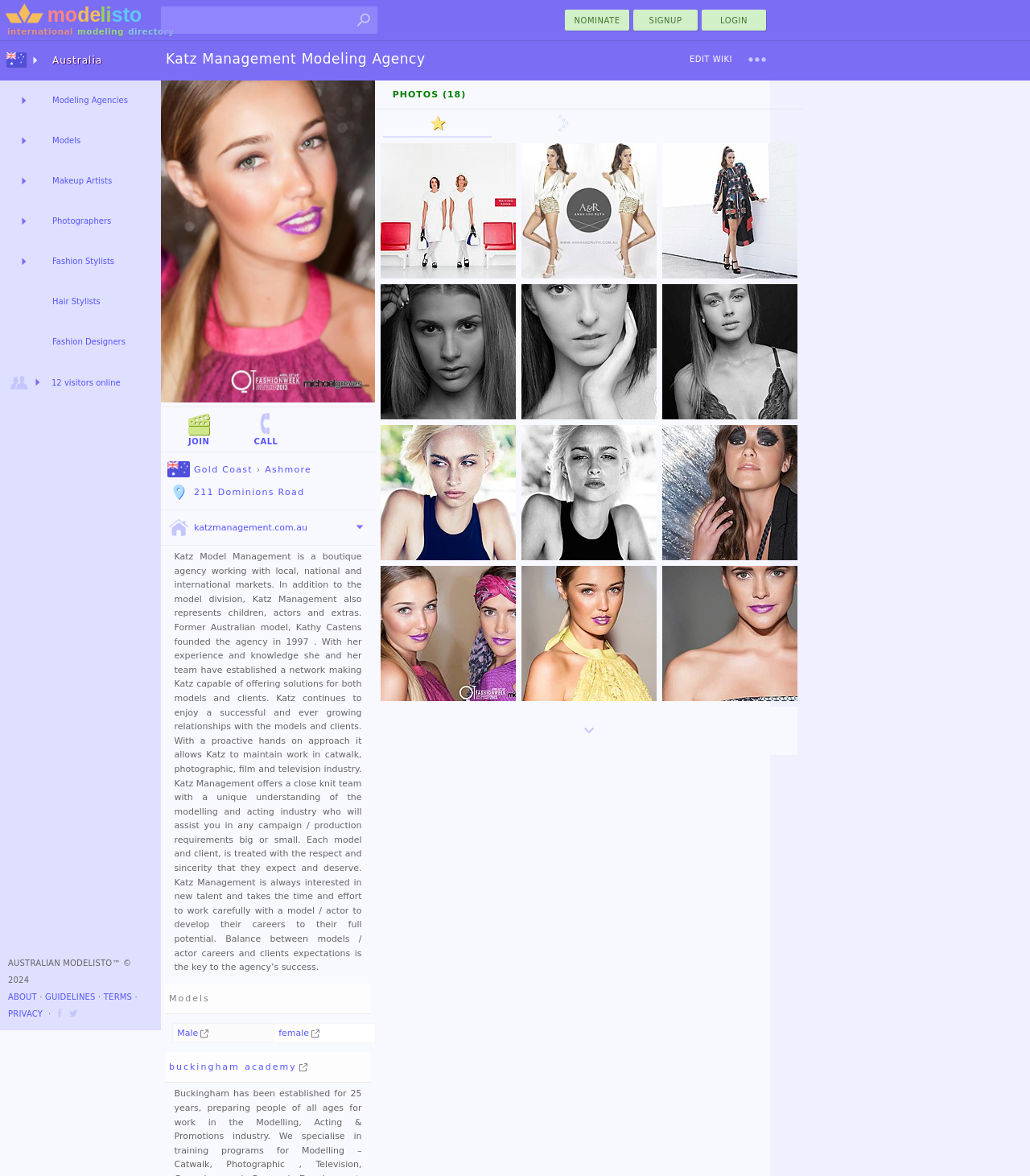Provide a thorough description of the webpage's content and layout.

This webpage is about Katz Management Gold Coast, a modeling agency. At the top, there is a link to Modelisto International Modeling Directory, accompanied by a small image. Below this, there is a textbox and a button. To the right of these elements, there are two buttons, "NOMINATE" and "SIGNUP", followed by a vertical menu with a "LOGIN" option.

The main content of the page is divided into two sections. The first section has a heading "Katz Management Modeling Agency" and a button "EDIT WIKI". Below this, there is a menu with several options, including "Join Katz Management Gold Coast", "Call", and links to "Modeling Agencies in Gold Coast" and "katzmanagement.com.au". There are also several separator lines and a group of links to different locations, including Ashmore and 211 Dominions Road.

The second section of the page has a long paragraph of text describing Katz Model Management, including its history, services, and approach to working with models and clients. Below this, there are several headings, including "Models" and "buckingham academy", with links and images related to these topics. There are also several buttons, including "PHOTOS (18)" and "Katz Management Gold Coast's wiki", as well as links to other pages.

The page also features a grid with two columns, labeled "Male" and "Female", with links to each category. Finally, there are several images of models, each with a link to a specific photo number. These images are arranged in a grid-like pattern, with three rows and three columns.